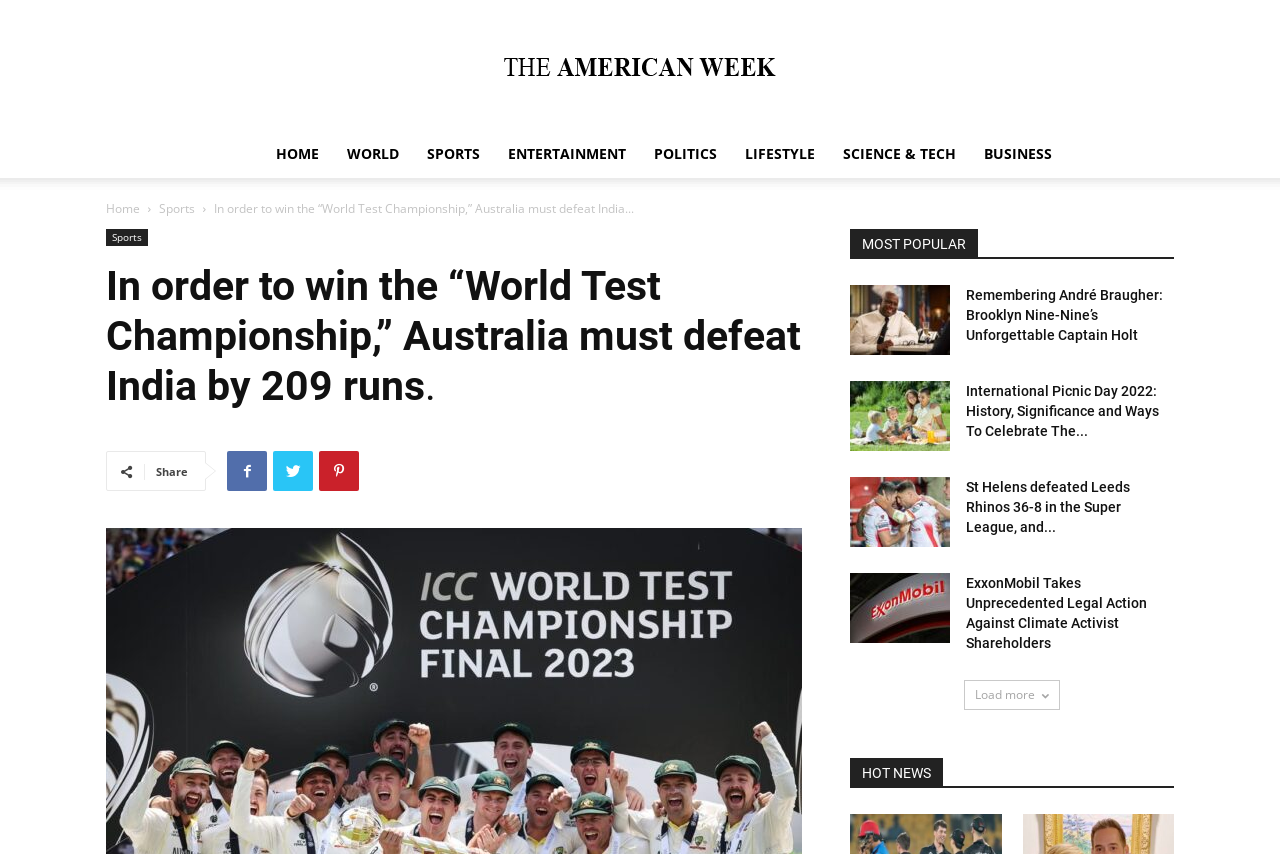Reply to the question with a single word or phrase:
What is the name of the day being celebrated in the article 'International Picnic Day 2022: History, Significance and Ways To Celebrate The Day'?

International Picnic Day